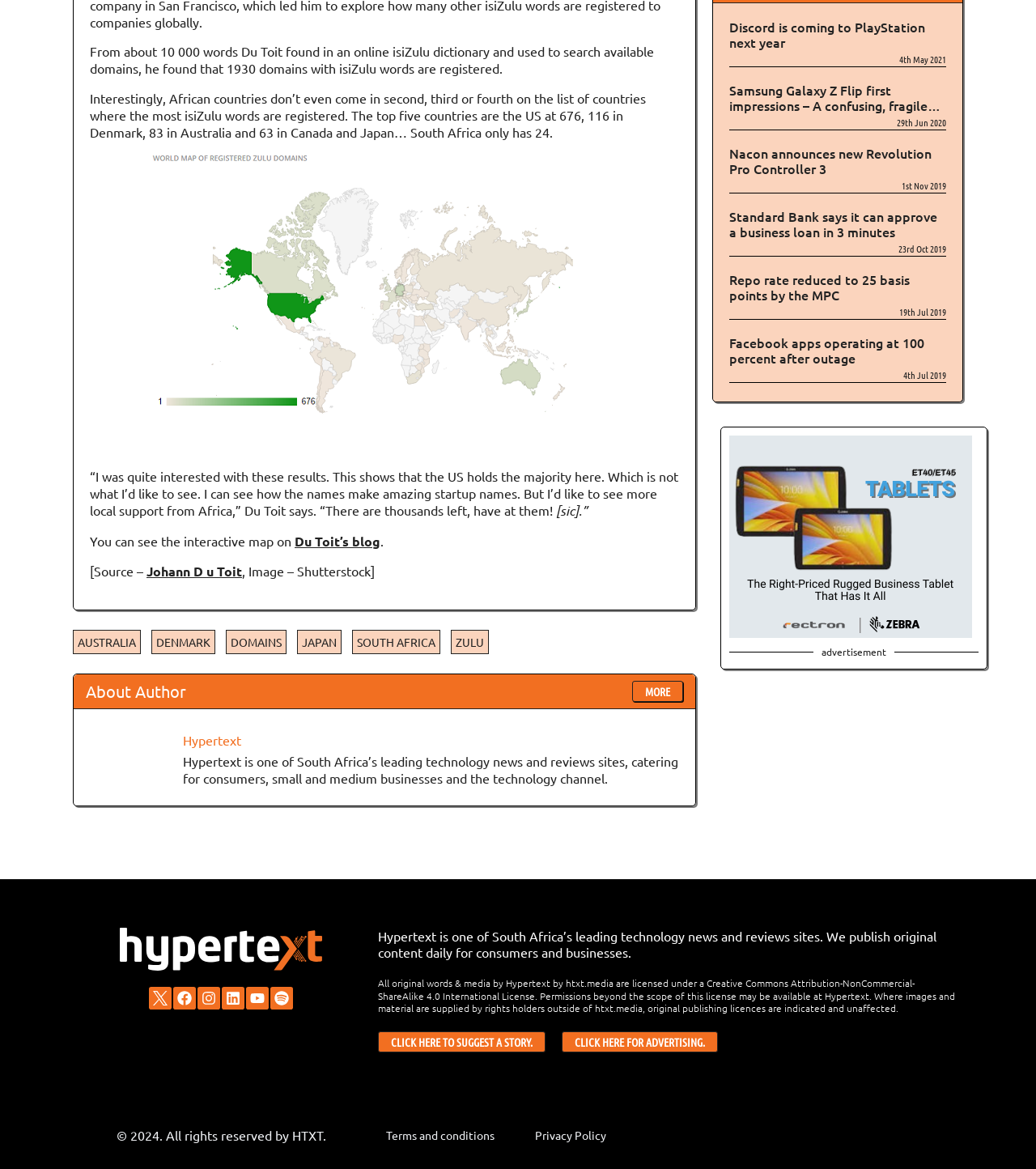What is the name of the bank mentioned in the article?
Kindly offer a detailed explanation using the data available in the image.

The answer can be found in the heading 'Standard Bank says it can approve a business loan in 3 minutes' which is located in the middle of the webpage.